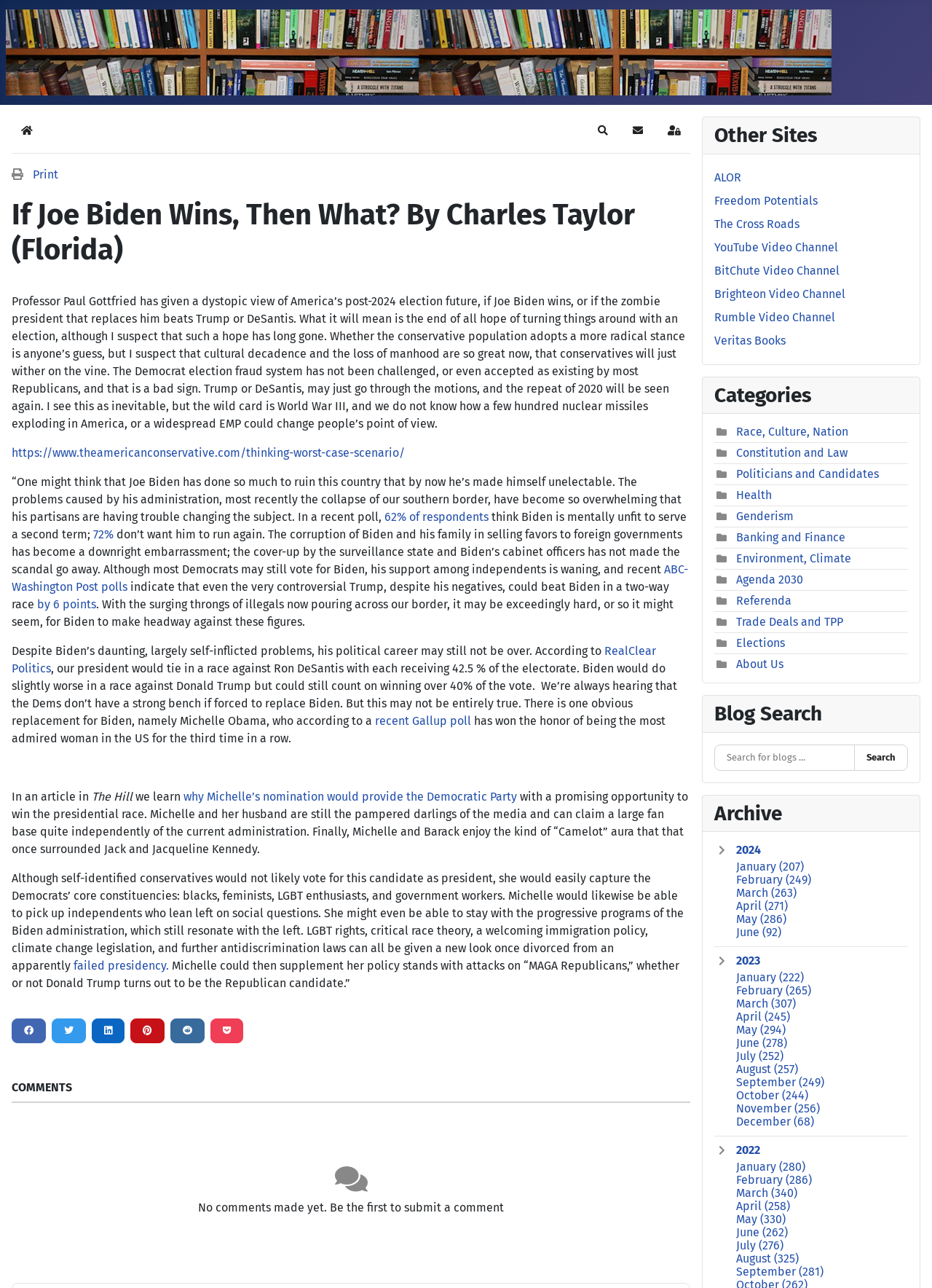Locate the bounding box of the UI element defined by this description: "failed presidency.". The coordinates should be given as four float numbers between 0 and 1, formatted as [left, top, right, bottom].

[0.079, 0.744, 0.181, 0.755]